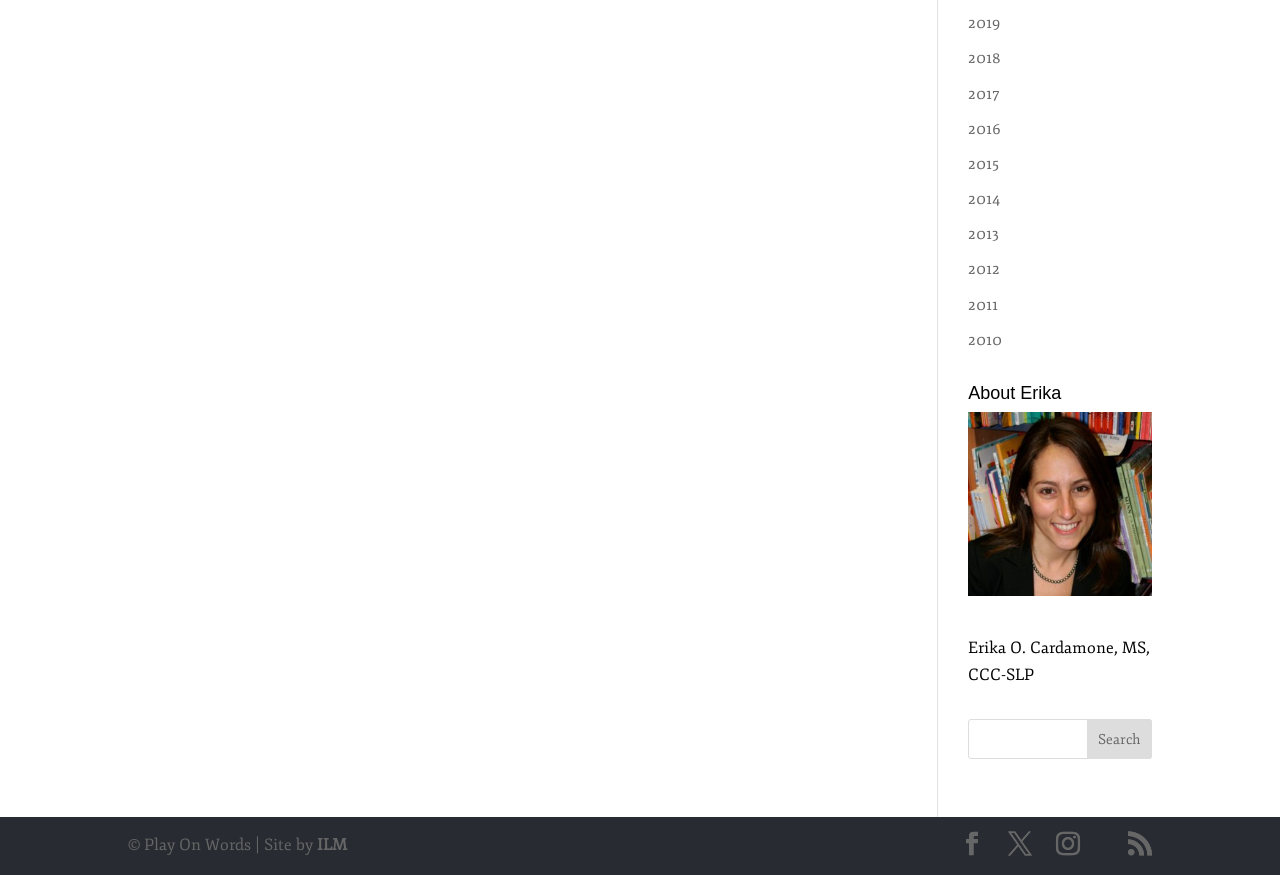Provide the bounding box coordinates of the area you need to click to execute the following instruction: "Call the office".

None